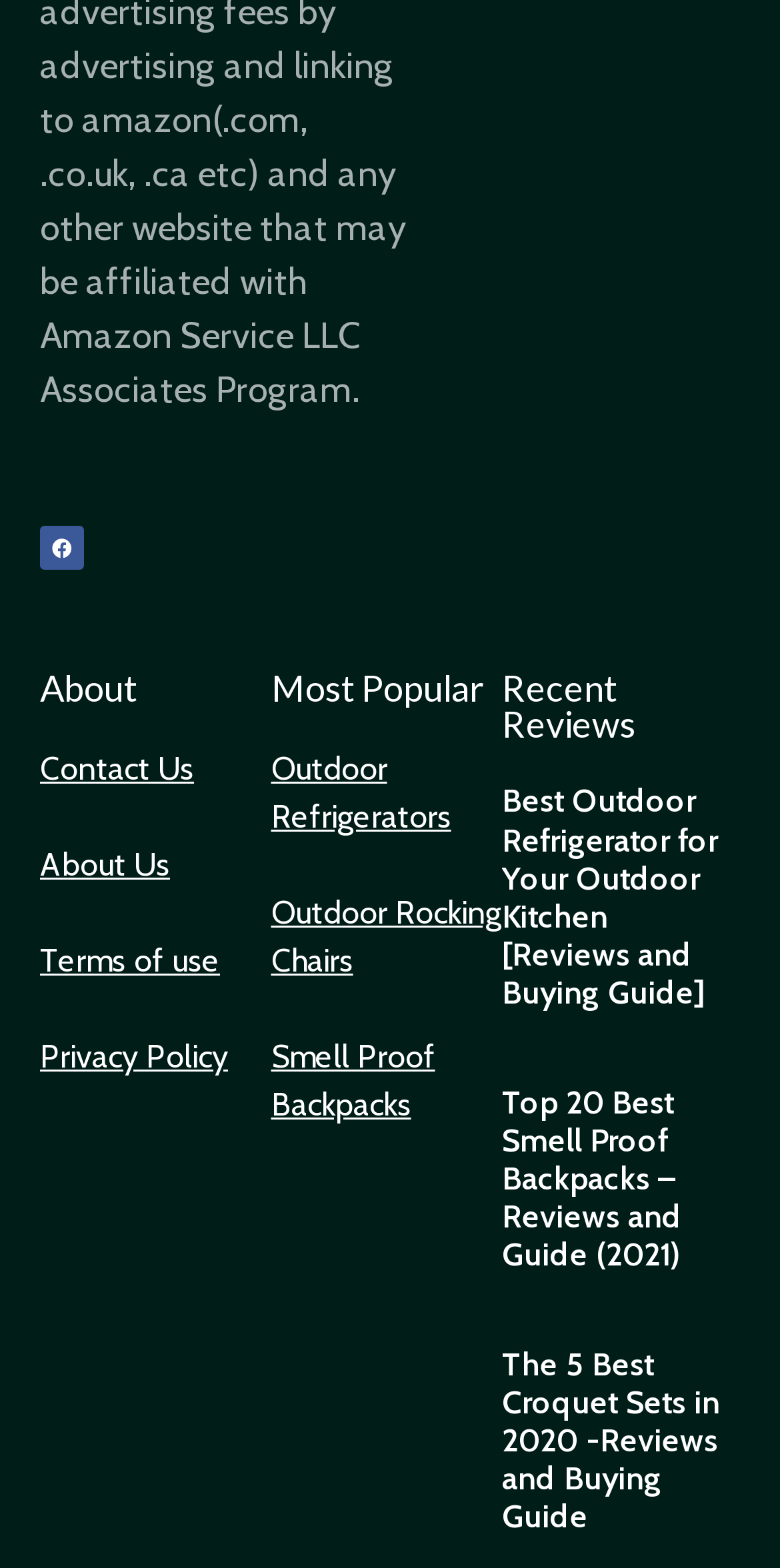Please identify the bounding box coordinates of the clickable area that will fulfill the following instruction: "Go to Facebook page". The coordinates should be in the format of four float numbers between 0 and 1, i.e., [left, top, right, bottom].

[0.051, 0.336, 0.108, 0.364]